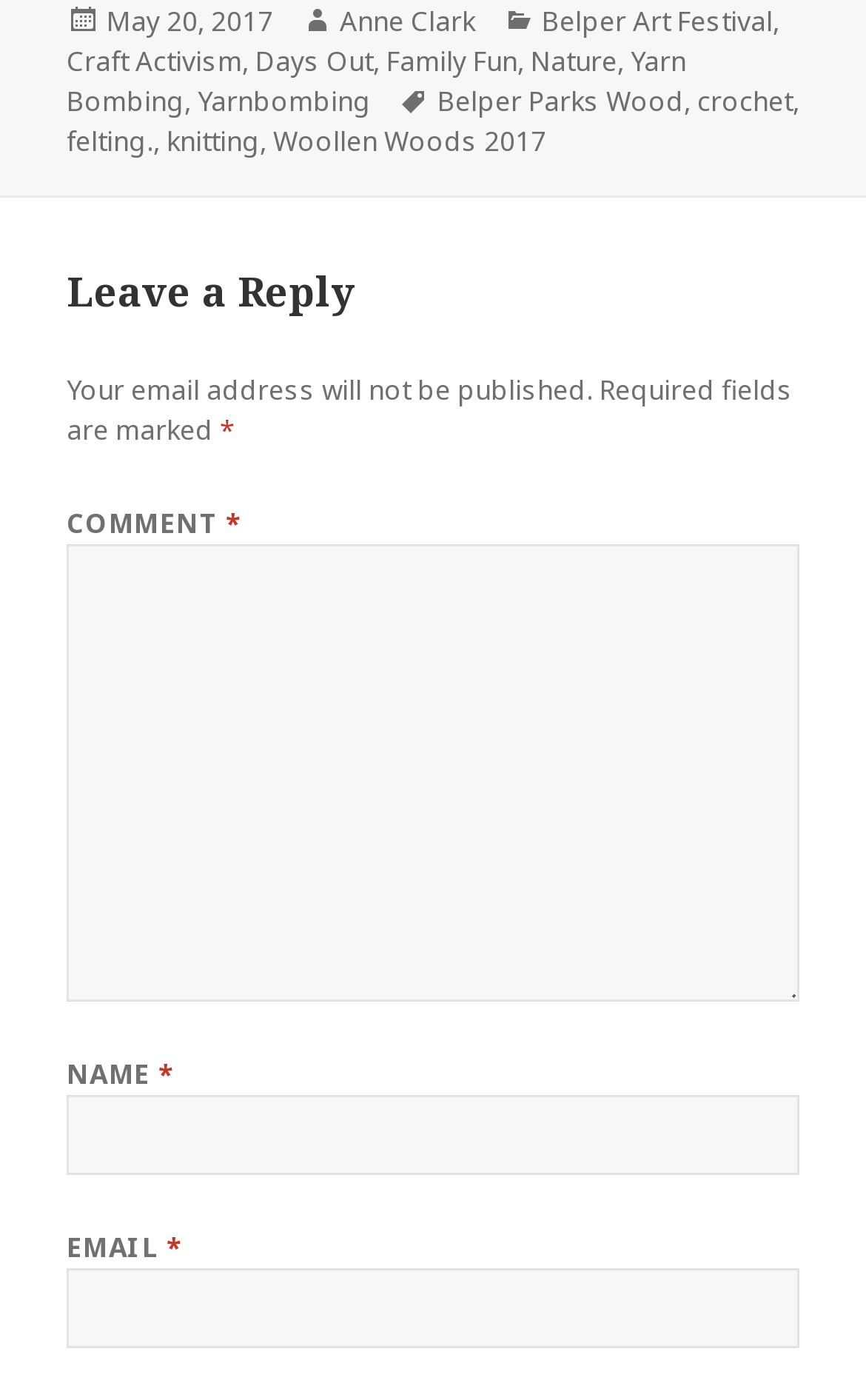Identify the bounding box coordinates of the section that should be clicked to achieve the task described: "Click on the 'Belper Art Festival' link".

[0.626, 0.002, 0.892, 0.031]